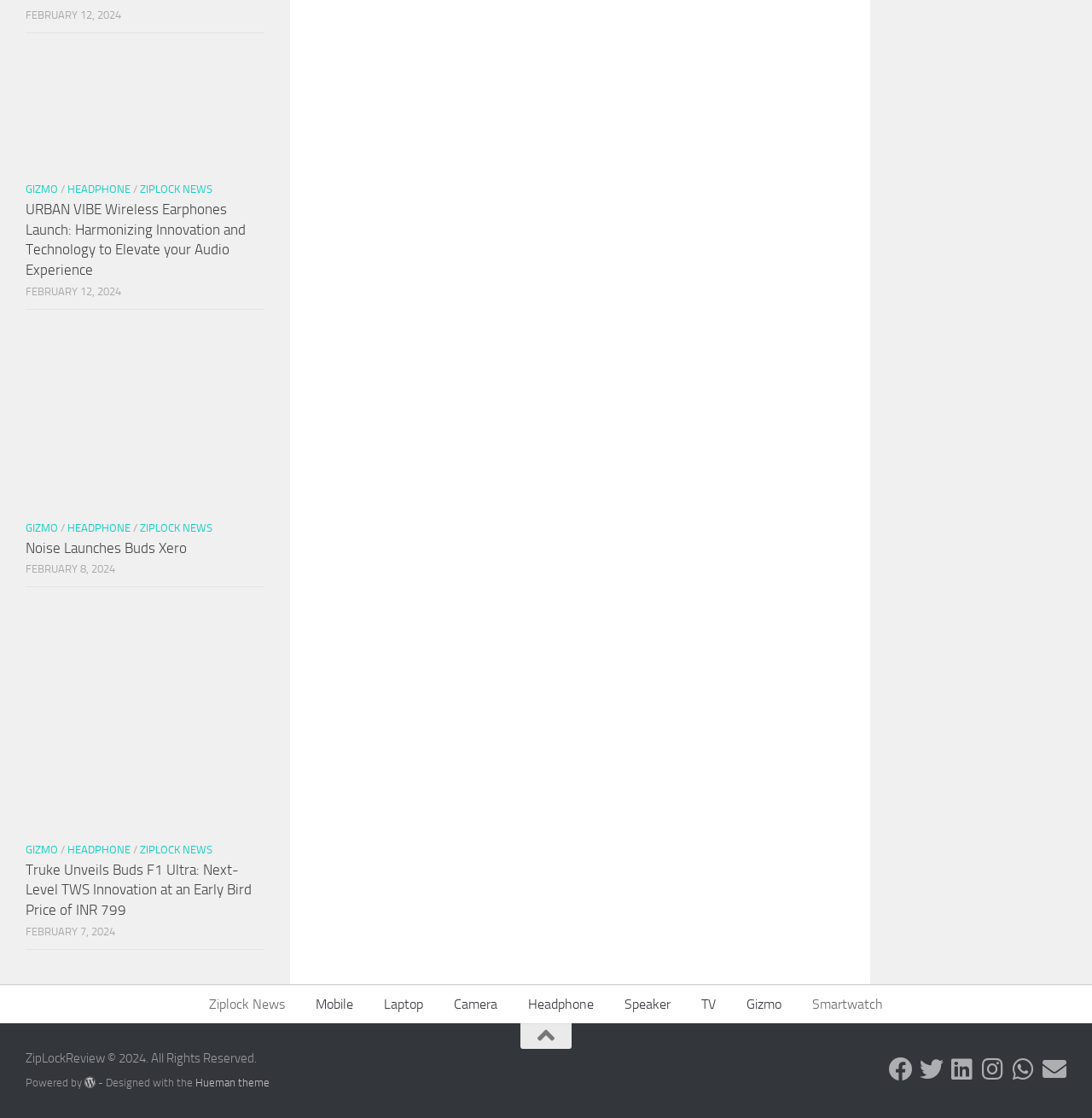What is the copyright year of ZipLockReview?
Using the information from the image, provide a comprehensive answer to the question.

I found the copyright year by looking at the text 'ZipLockReview © 2024. All Rights Reserved' at the bottom of the webpage.